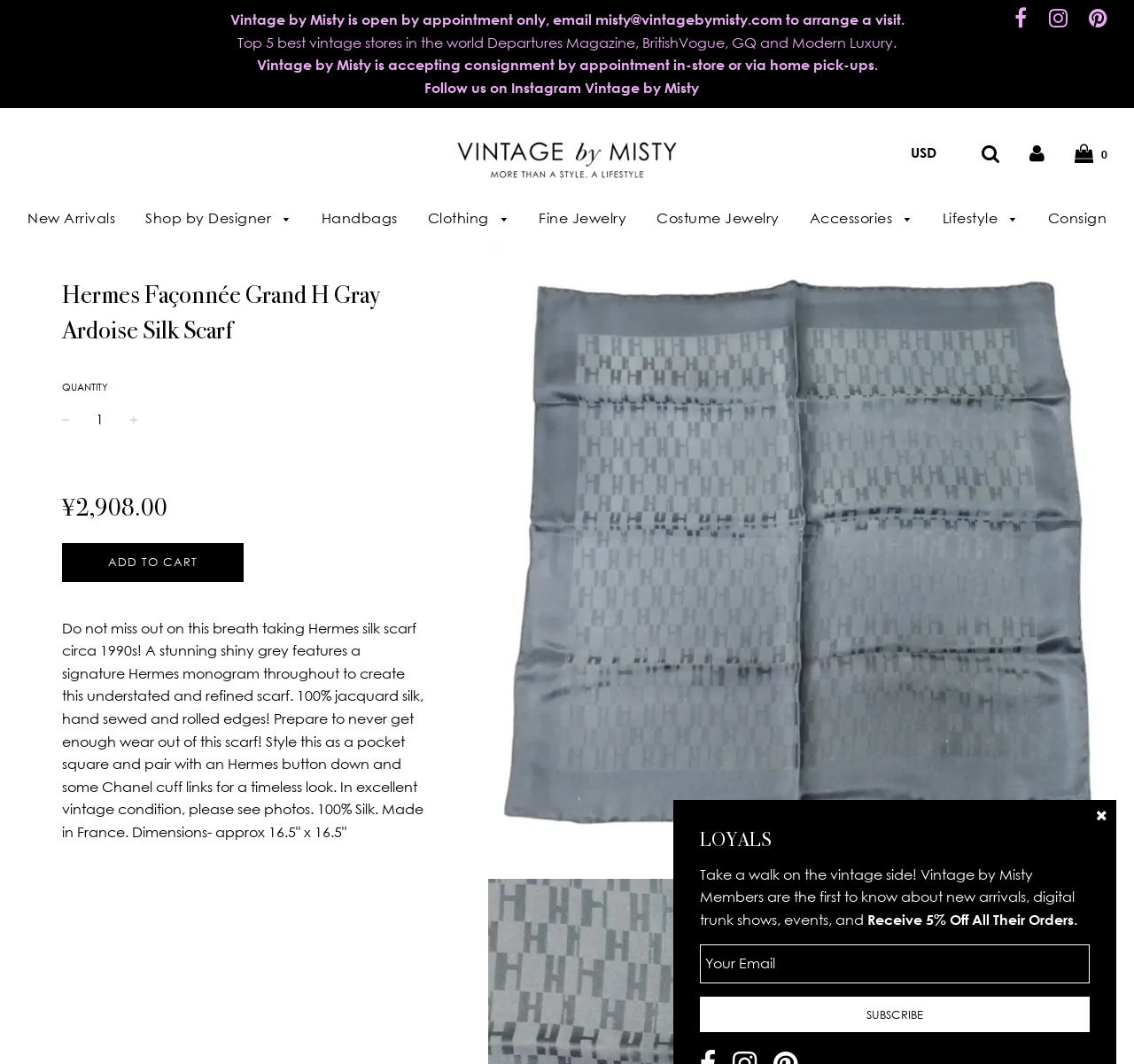Identify the bounding box coordinates of the specific part of the webpage to click to complete this instruction: "Click the 'ADD TO CART' button".

[0.055, 0.51, 0.215, 0.547]